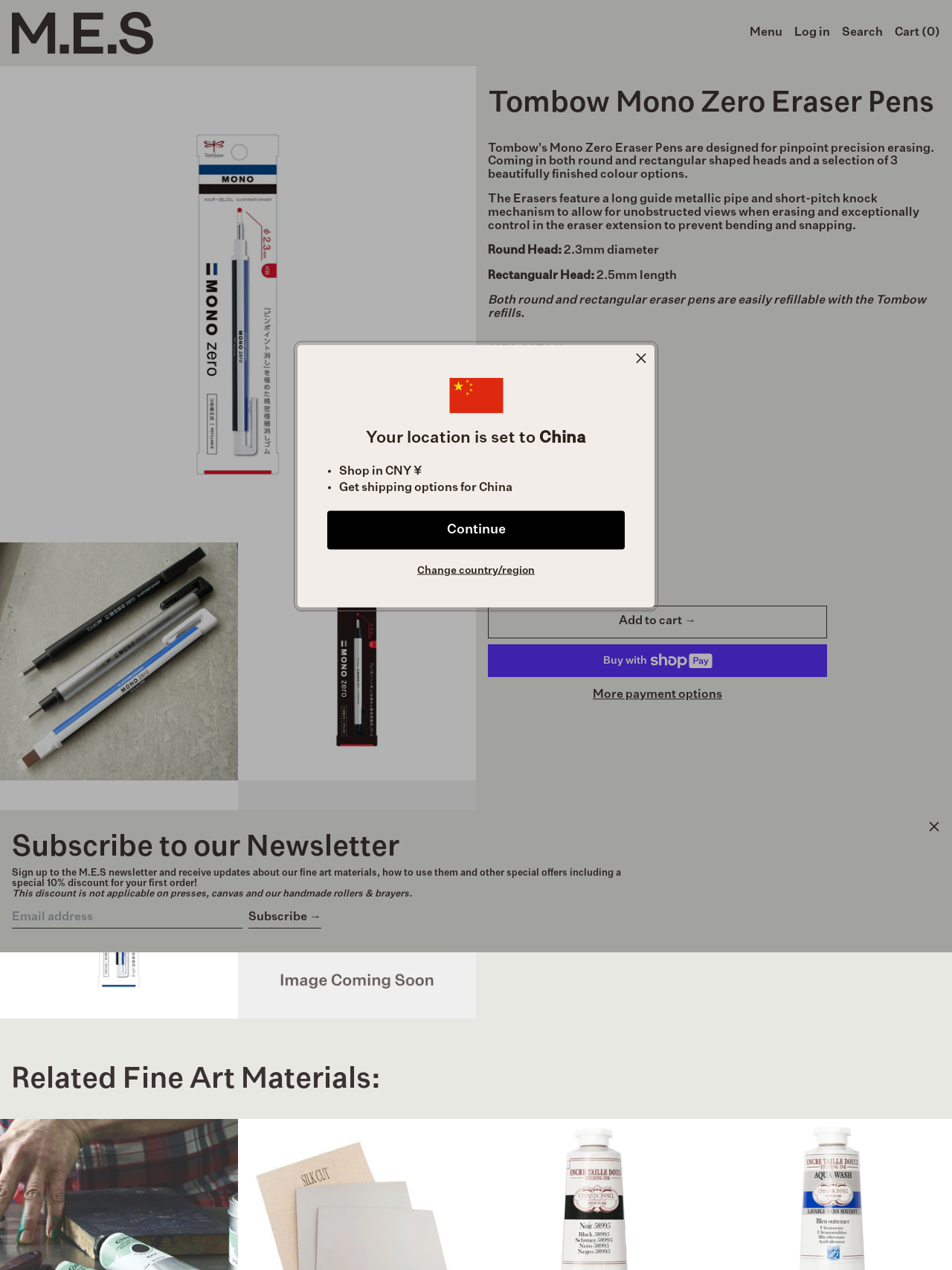Please pinpoint the bounding box coordinates for the region I should click to adhere to this instruction: "Change country or region".

[0.438, 0.444, 0.562, 0.455]